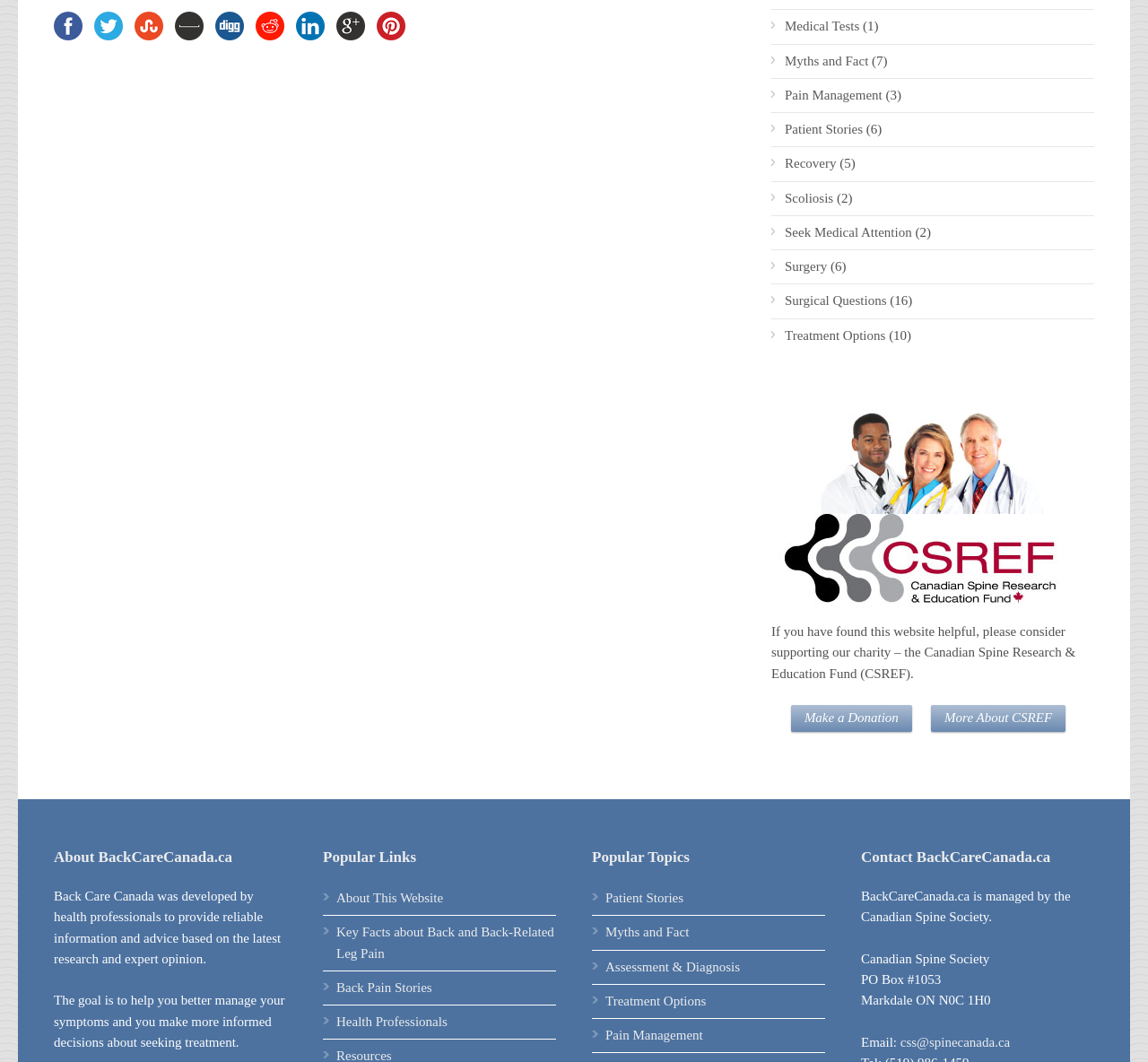Based on the element description: "Make a Donation", identify the bounding box coordinates for this UI element. The coordinates must be four float numbers between 0 and 1, listed as [left, top, right, bottom].

[0.689, 0.664, 0.794, 0.689]